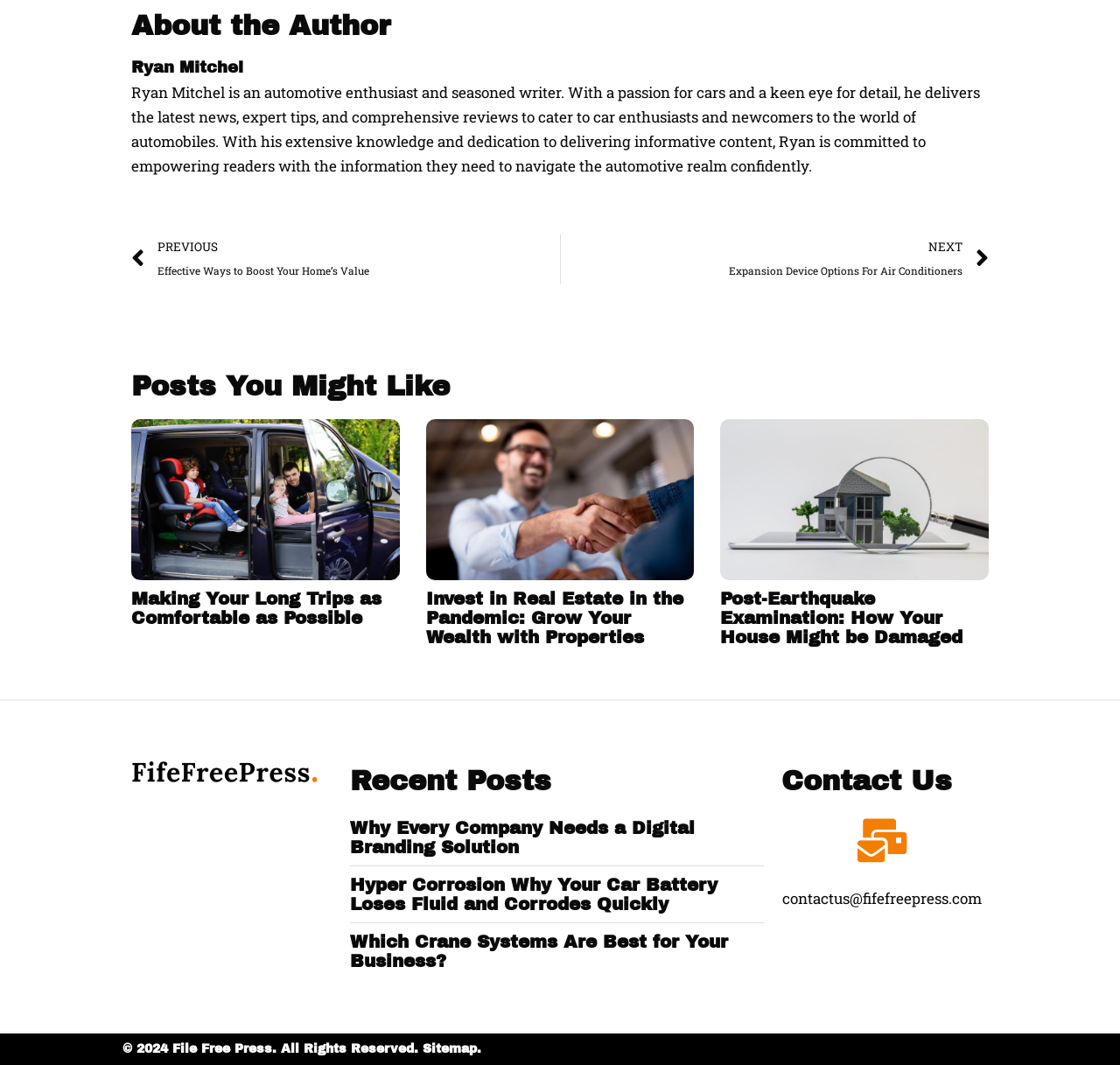Kindly determine the bounding box coordinates of the area that needs to be clicked to fulfill this instruction: "Contact us".

[0.698, 0.832, 0.878, 0.856]